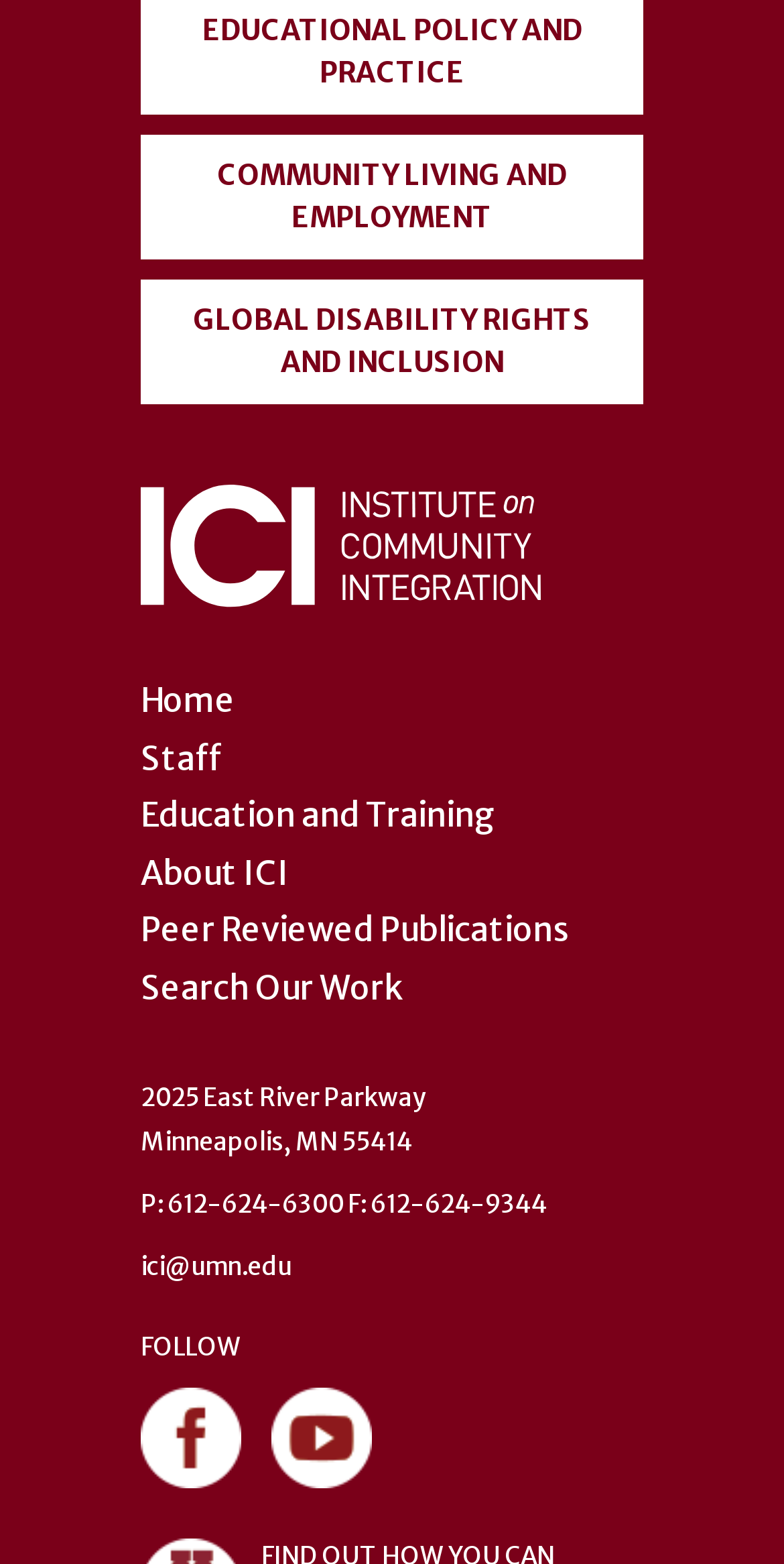How many social media links are there?
Refer to the image and give a detailed answer to the query.

The social media links are located at the bottom of the webpage, and there are 2 links: 'facebook' and 'youtube'.